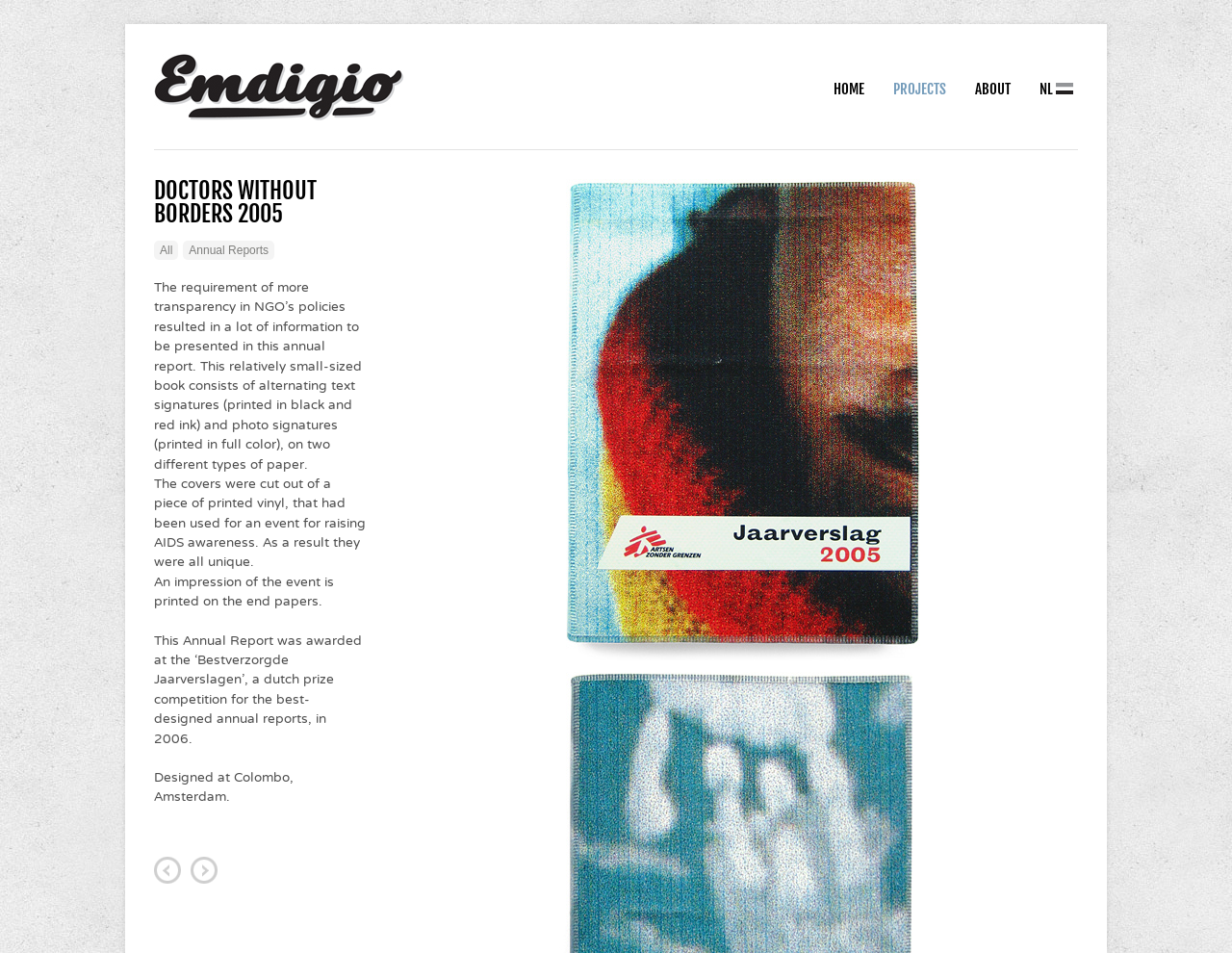Please find and report the bounding box coordinates of the element to click in order to perform the following action: "view the Annual Reports". The coordinates should be expressed as four float numbers between 0 and 1, in the format [left, top, right, bottom].

[0.149, 0.253, 0.223, 0.273]